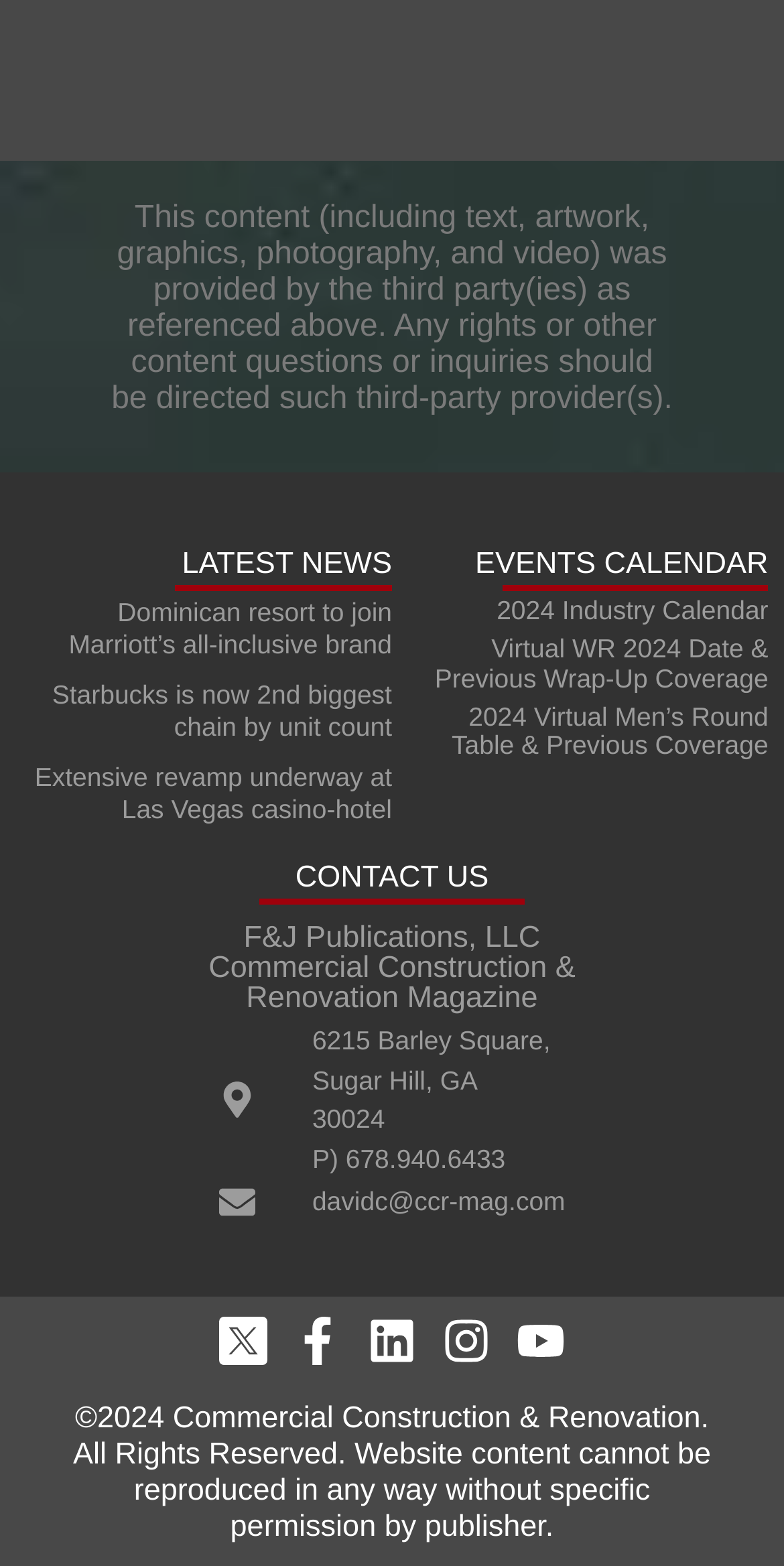Can you specify the bounding box coordinates for the region that should be clicked to fulfill this instruction: "Visit the Dominican resort article".

[0.088, 0.381, 0.5, 0.42]